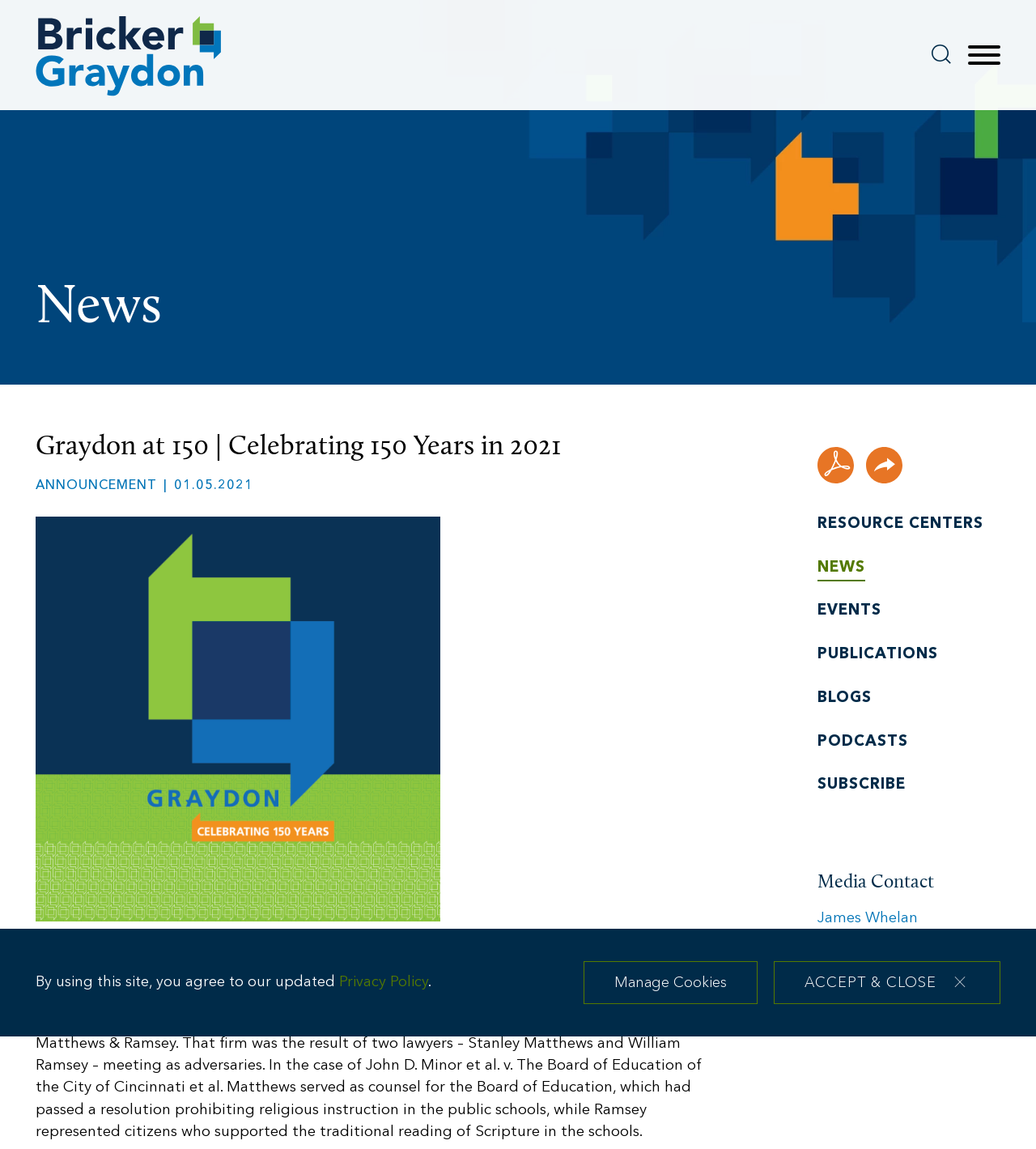Provide the bounding box coordinates of the HTML element this sentence describes: "Publications".

[0.789, 0.563, 0.905, 0.577]